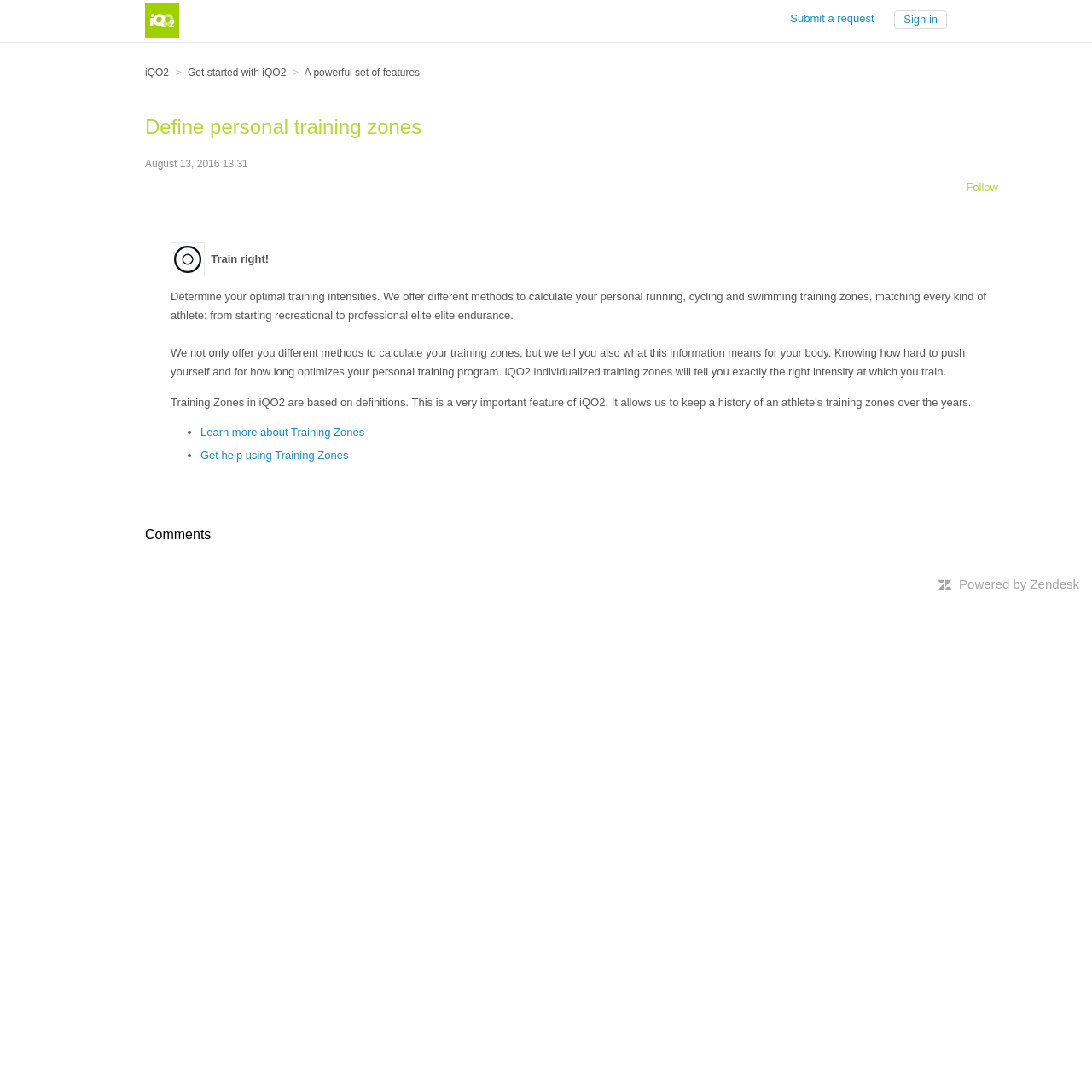Can you pinpoint the bounding box coordinates for the clickable element required for this instruction: "Learn more about Training Zones"? The coordinates should be four float numbers between 0 and 1, i.e., [left, top, right, bottom].

[0.184, 0.39, 0.334, 0.401]